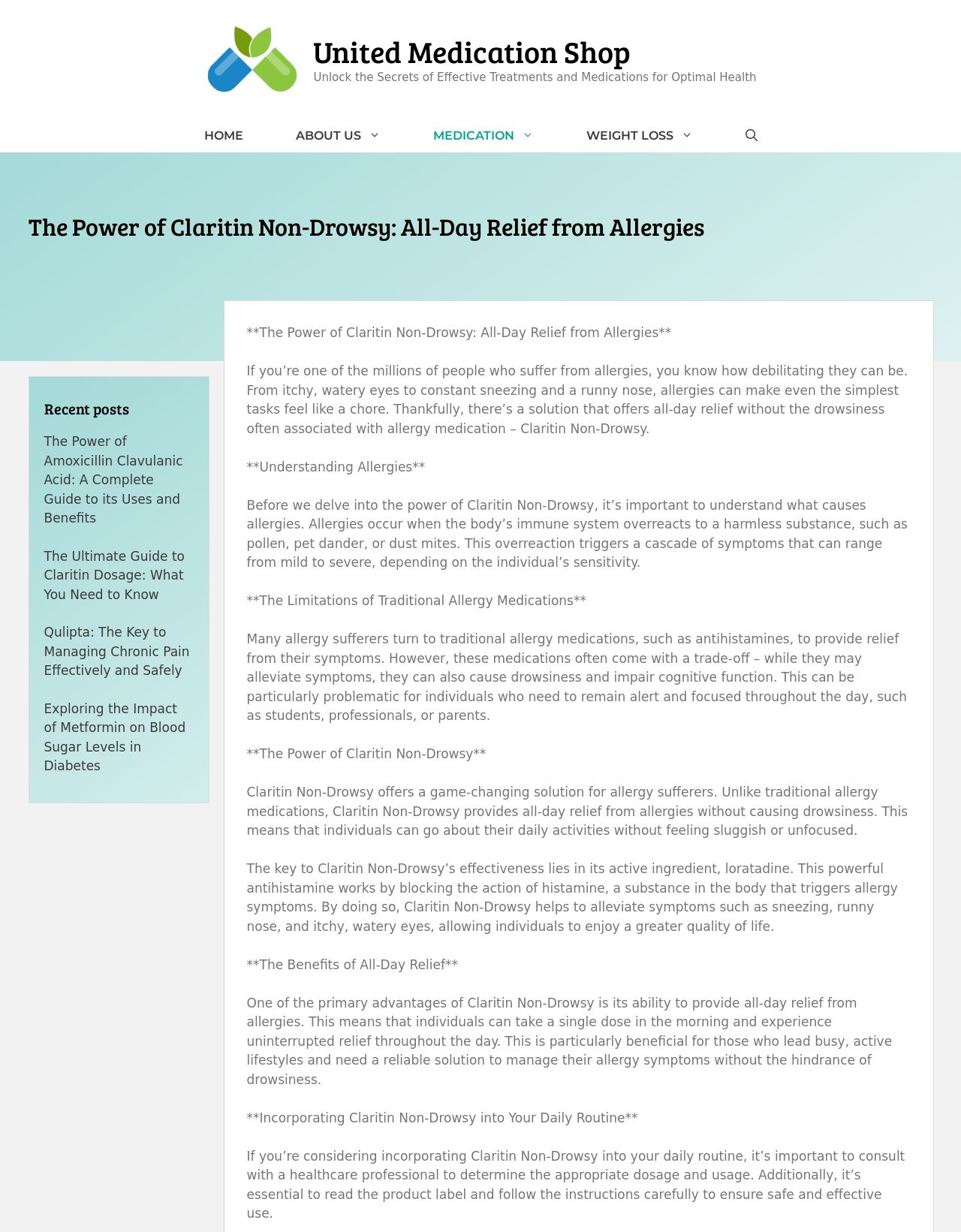What is the section below the main article about?
Based on the image, give a one-word or short phrase answer.

Recent posts